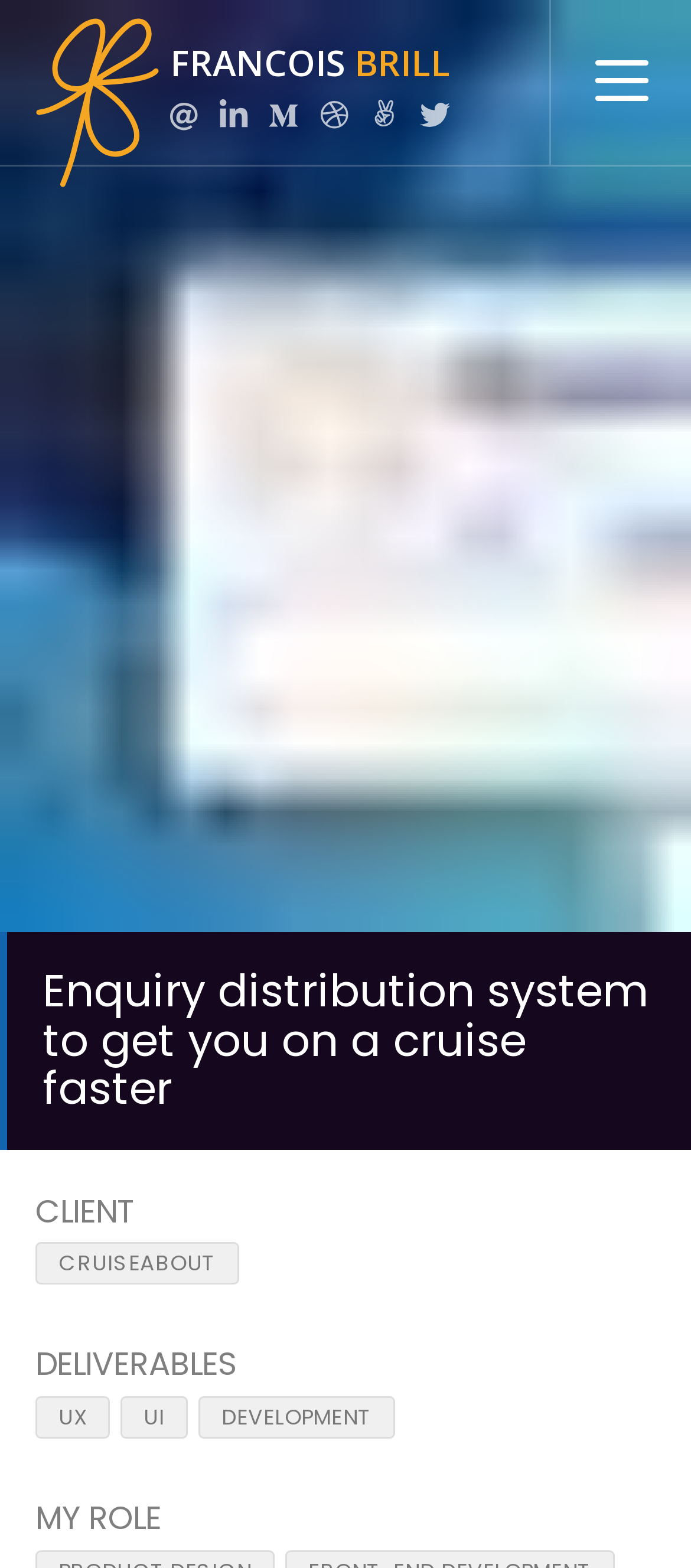Determine the bounding box coordinates for the area that needs to be clicked to fulfill this task: "Go to the Work page". The coordinates must be given as four float numbers between 0 and 1, i.e., [left, top, right, bottom].

[0.105, 0.271, 0.382, 0.347]